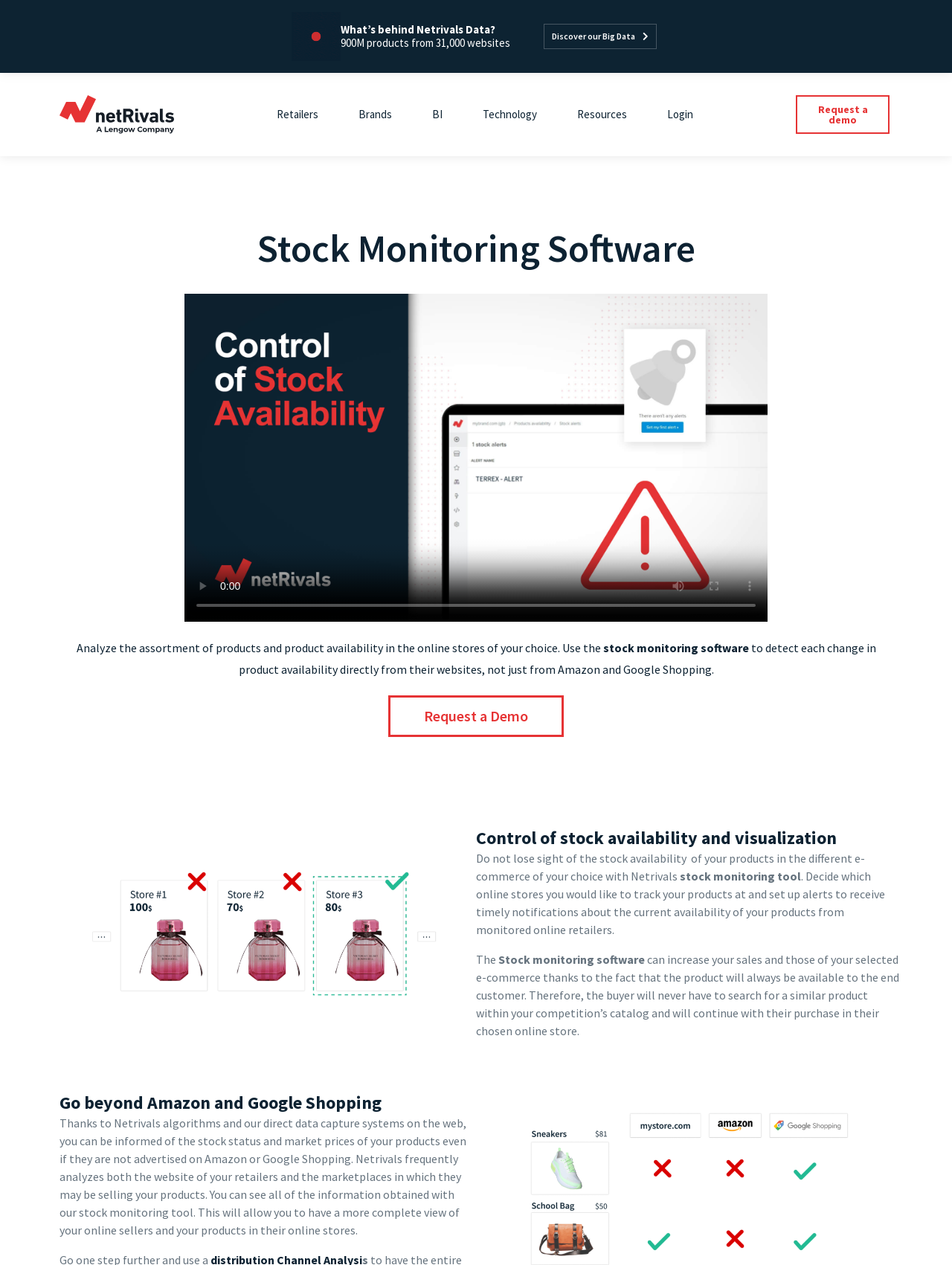Show the bounding box coordinates of the element that should be clicked to complete the task: "Click on 'Request a demo'".

[0.836, 0.075, 0.934, 0.106]